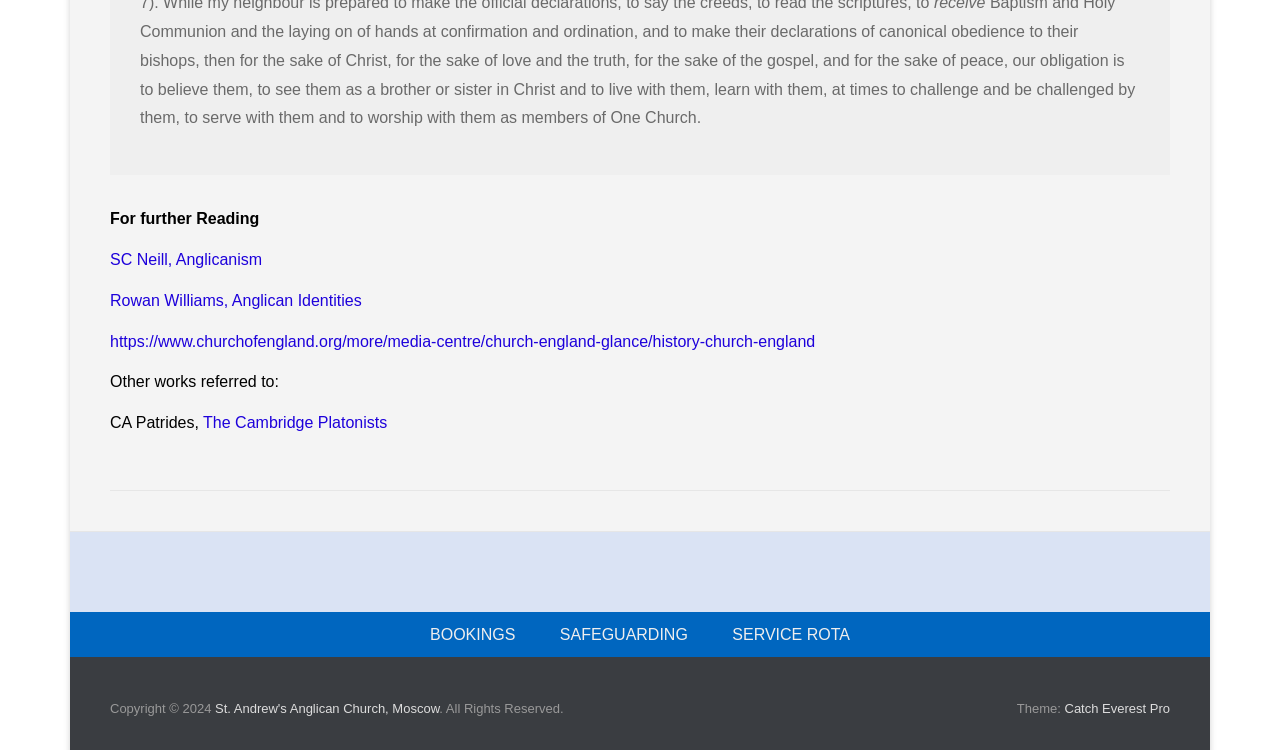Point out the bounding box coordinates of the section to click in order to follow this instruction: "Visit St. Andrew's Anglican Church, Moscow website".

[0.168, 0.935, 0.343, 0.955]